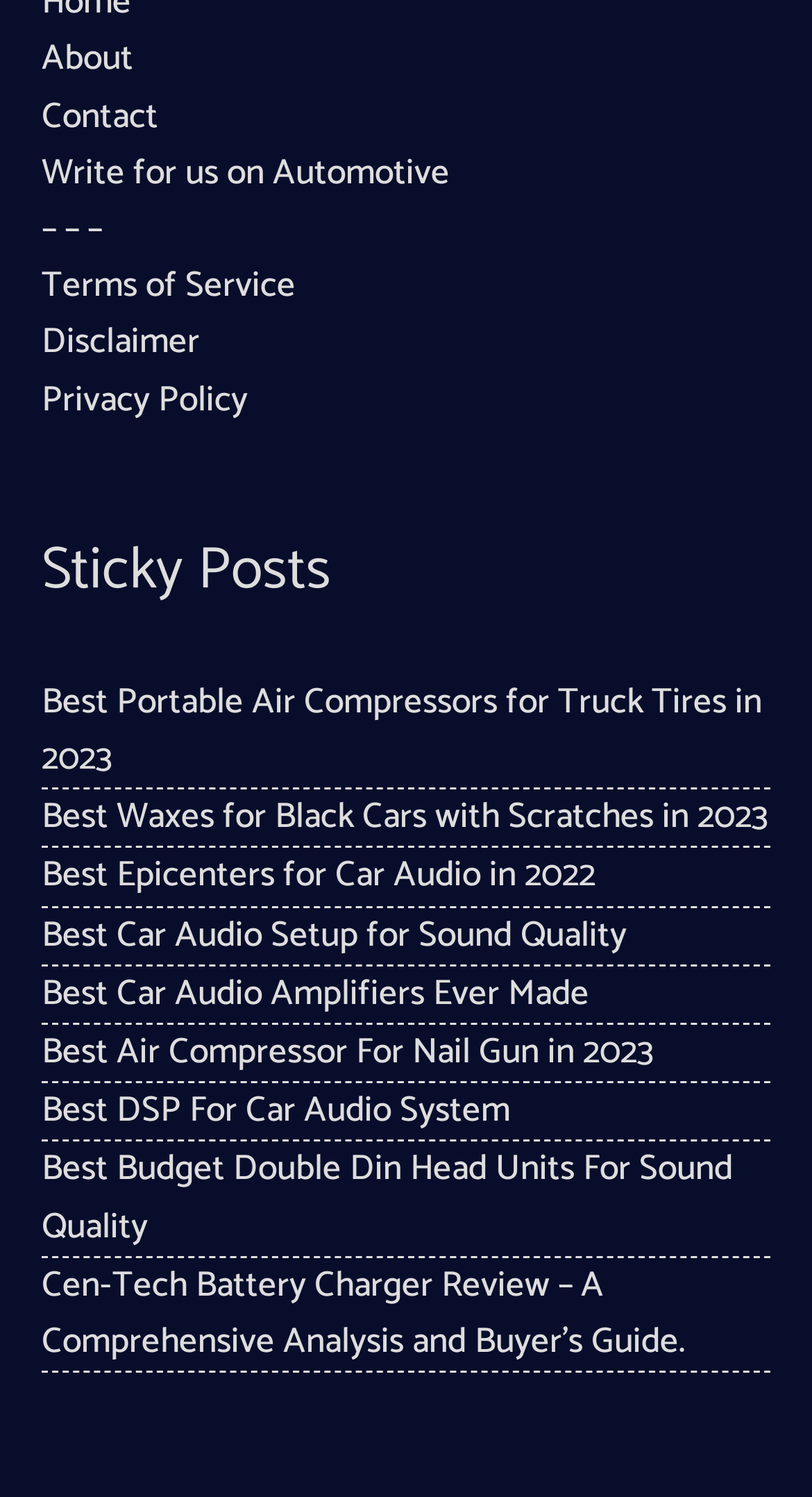Pinpoint the bounding box coordinates of the element you need to click to execute the following instruction: "Write for us on Automotive". The bounding box should be represented by four float numbers between 0 and 1, in the format [left, top, right, bottom].

[0.051, 0.096, 0.554, 0.135]